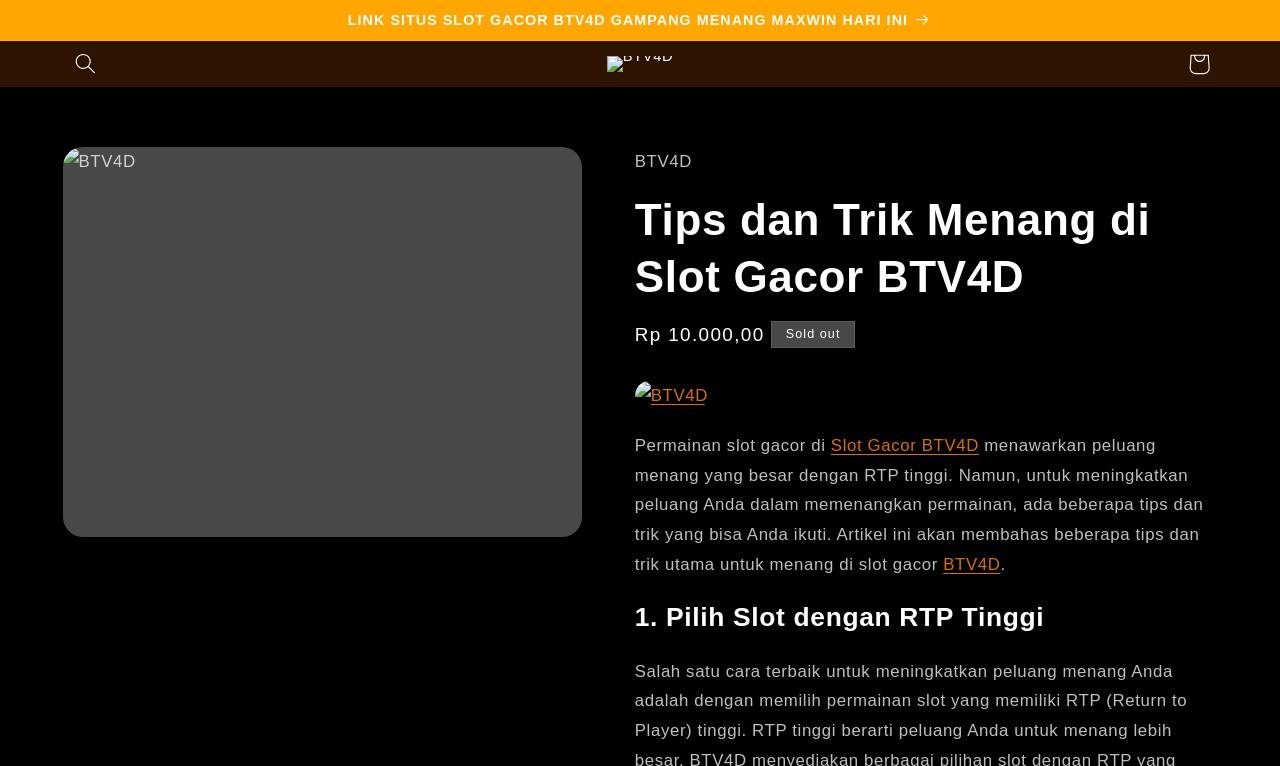Please locate and retrieve the main header text of the webpage.

Tips dan Trik Menang di Slot Gacor BTV4D